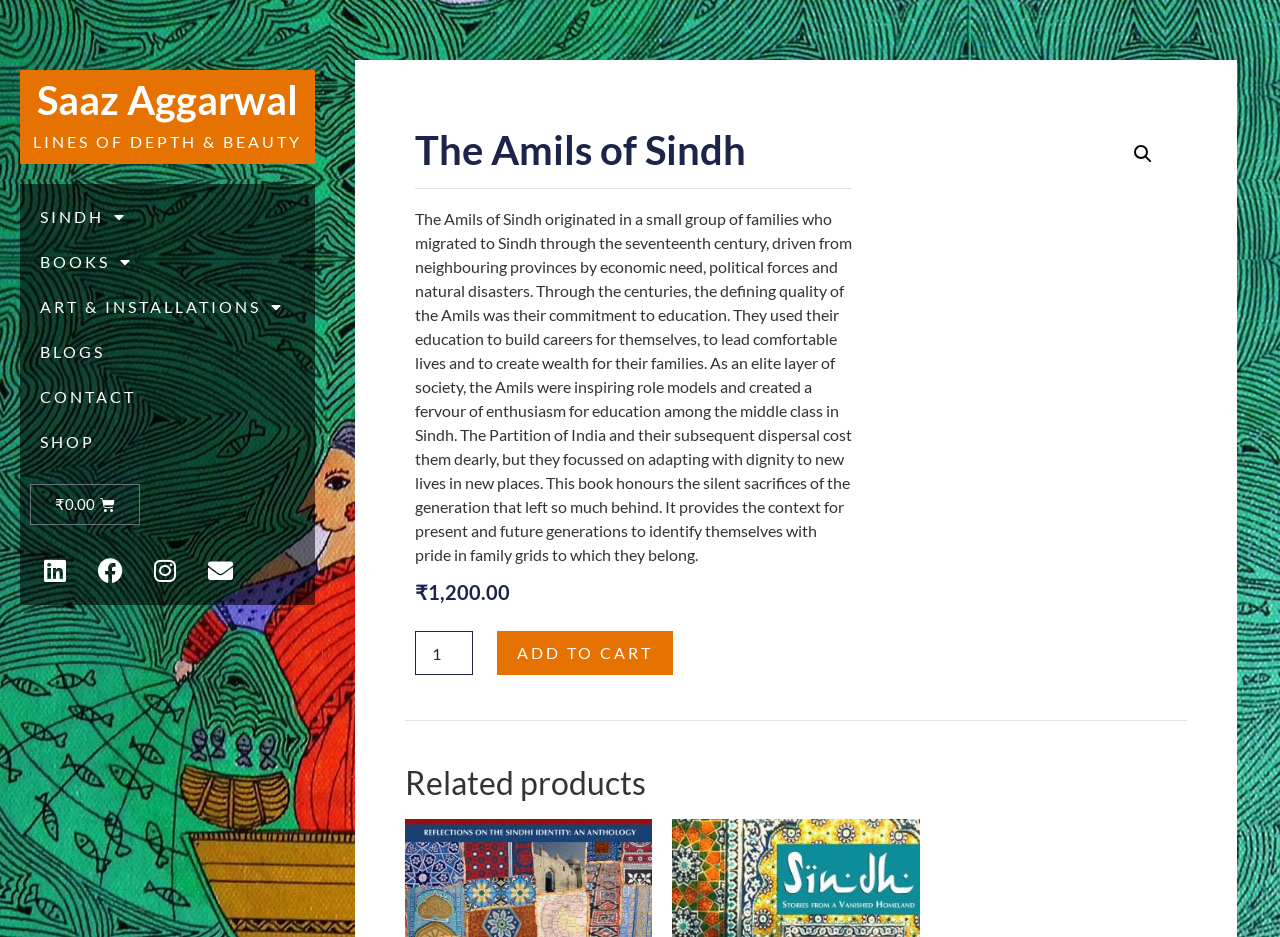Please answer the following question using a single word or phrase: 
What type of content is available on this website?

Books and blogs